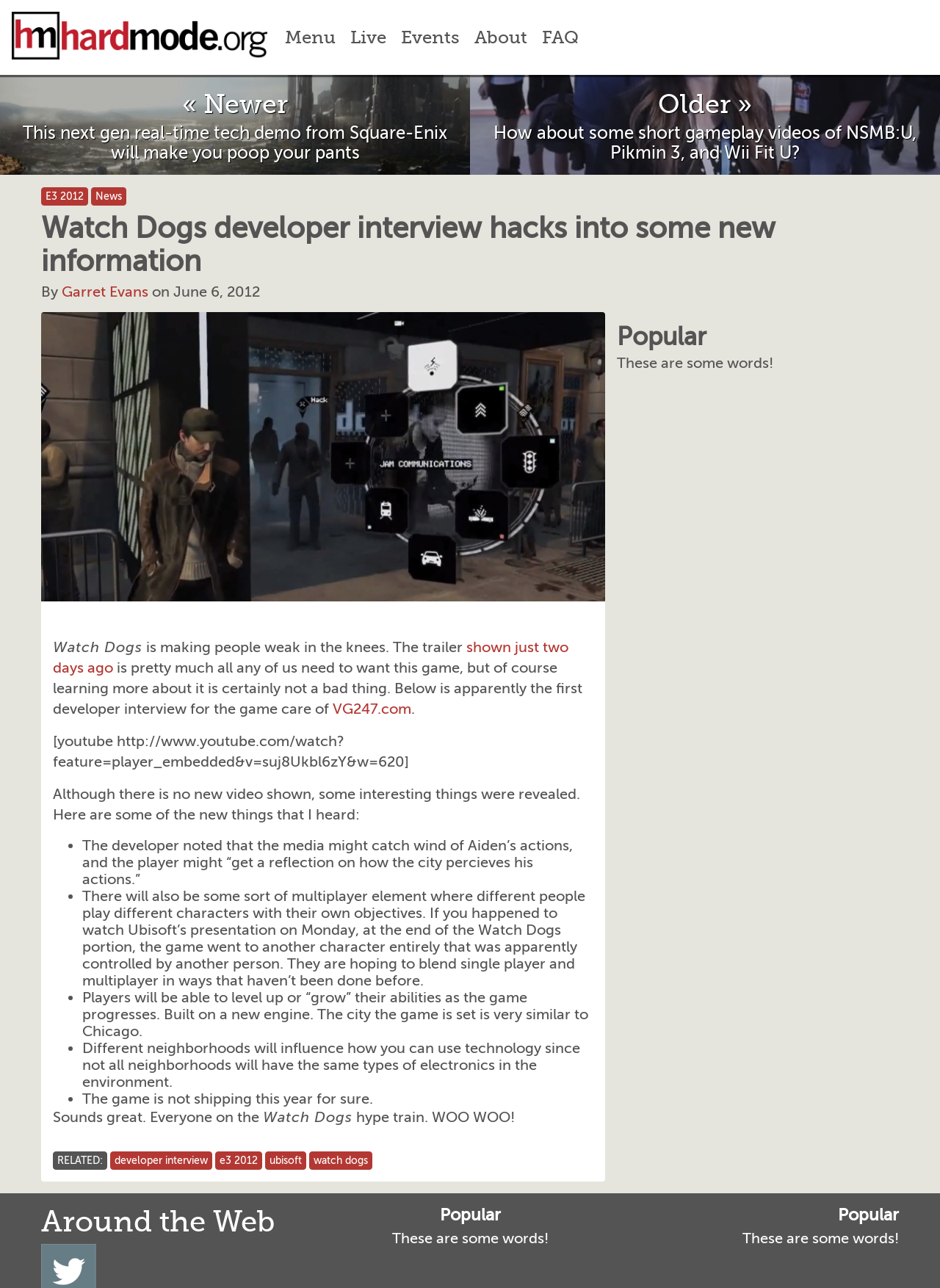Determine the bounding box coordinates of the clickable element necessary to fulfill the instruction: "Search in the header". Provide the coordinates as four float numbers within the 0 to 1 range, i.e., [left, top, right, bottom].

None